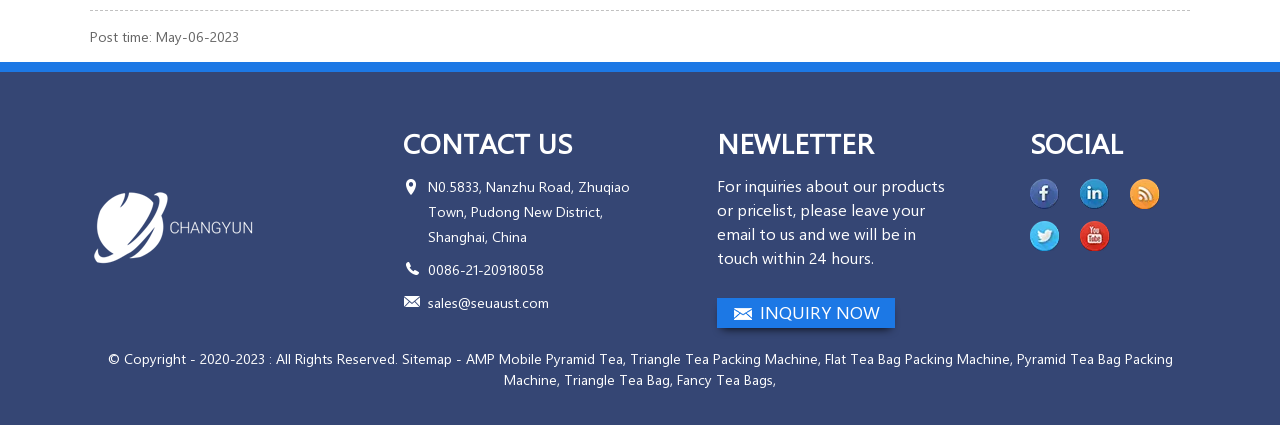Please identify the bounding box coordinates of the element I should click to complete this instruction: 'View sitemap'. The coordinates should be given as four float numbers between 0 and 1, like this: [left, top, right, bottom].

[0.314, 0.821, 0.353, 0.865]